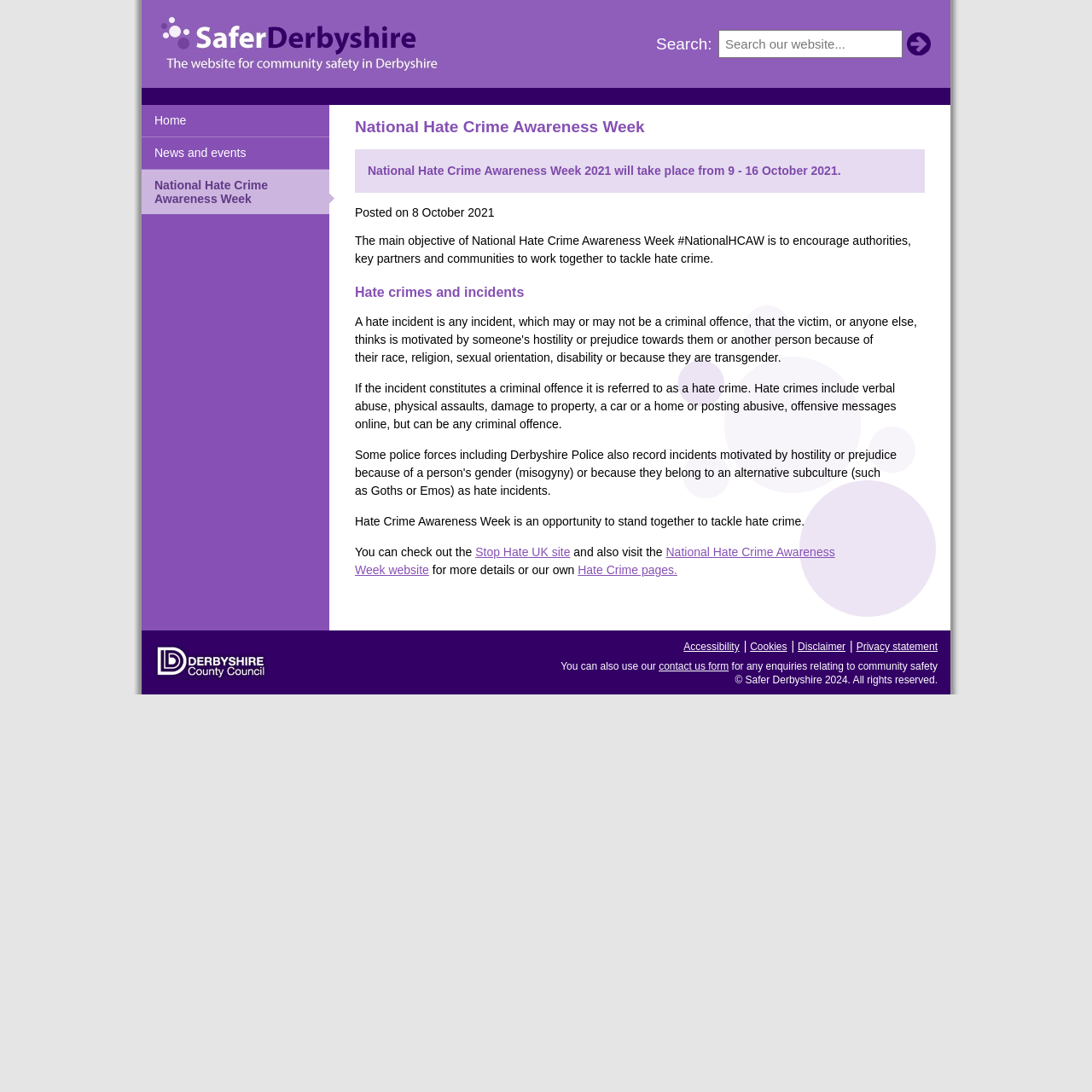Please find the bounding box coordinates of the element that needs to be clicked to perform the following instruction: "Search the website". The bounding box coordinates should be four float numbers between 0 and 1, represented as [left, top, right, bottom].

[0.658, 0.027, 0.827, 0.053]